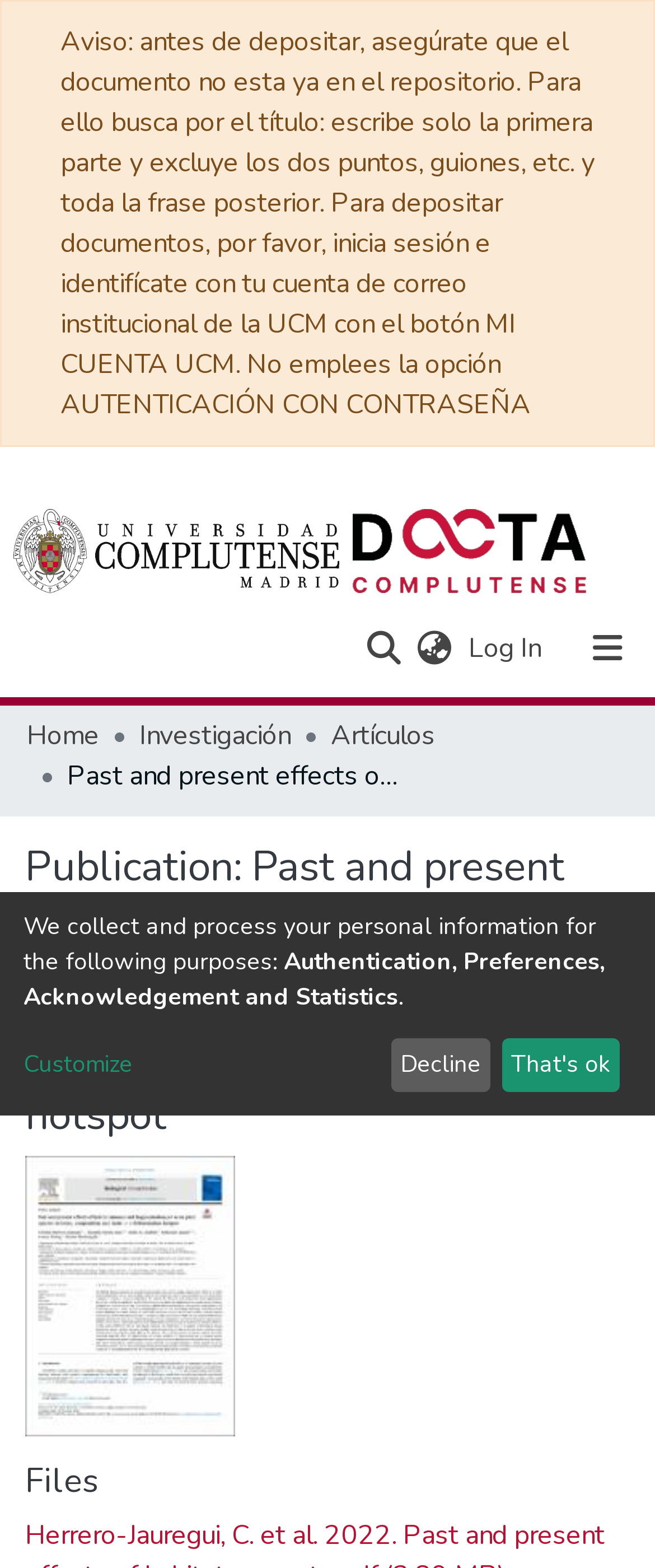Find the bounding box coordinates for the area that must be clicked to perform this action: "View communities".

[0.041, 0.445, 0.269, 0.488]